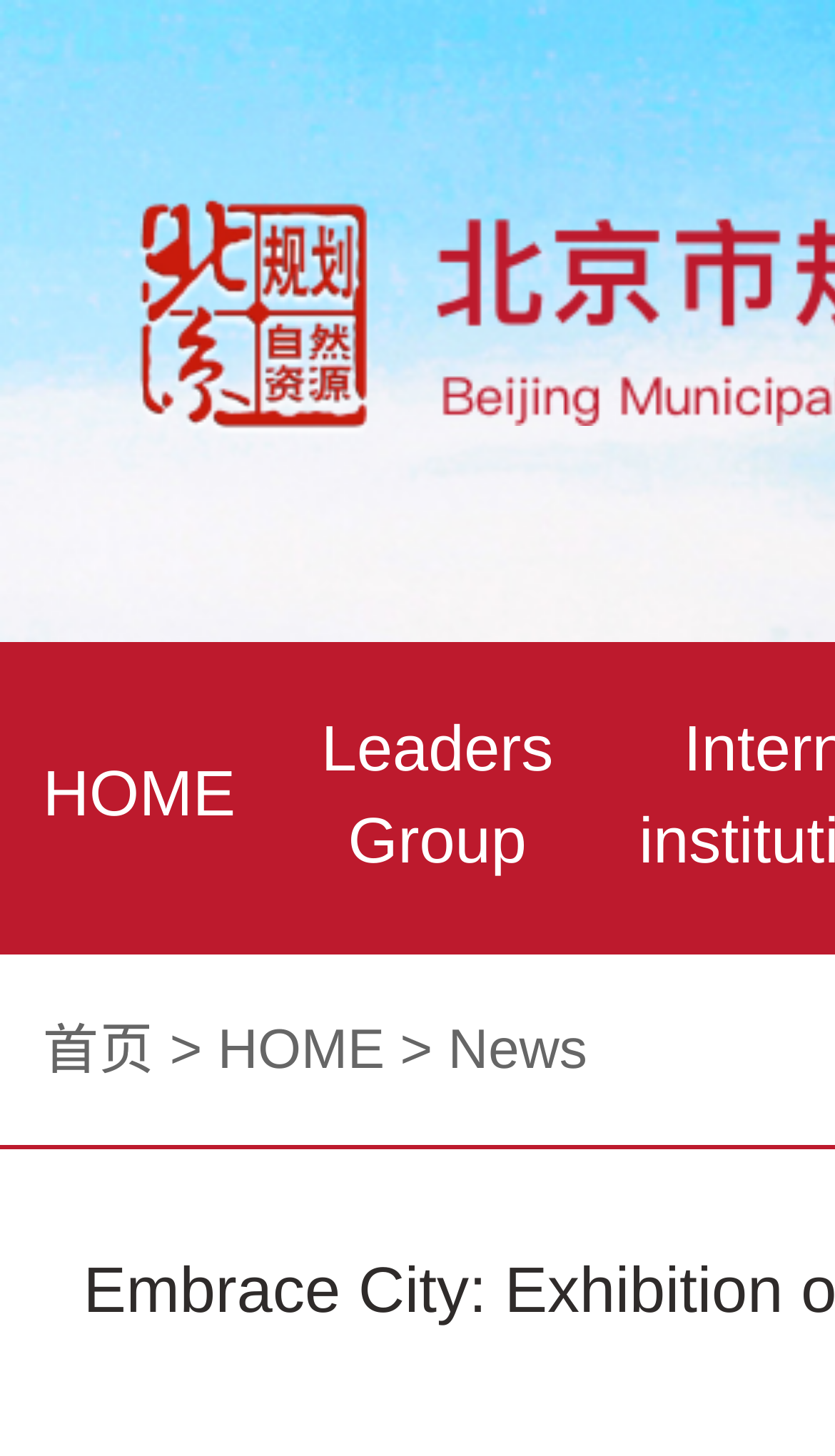Given the description of the UI element: "Leaders Group", predict the bounding box coordinates in the form of [left, top, right, bottom], with each value being a float between 0 and 1.

[0.385, 0.491, 0.663, 0.602]